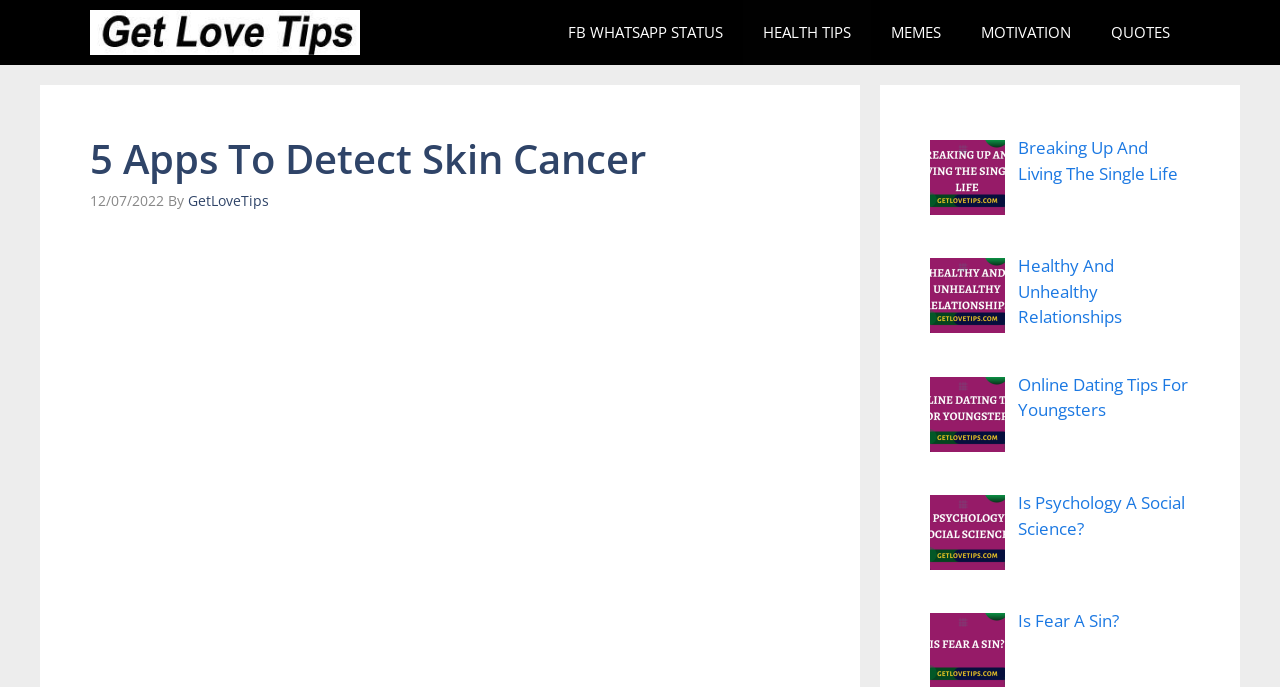Identify the bounding box coordinates of the section that should be clicked to achieve the task described: "Visit 'HEALTH TIPS'".

[0.58, 0.0, 0.68, 0.095]